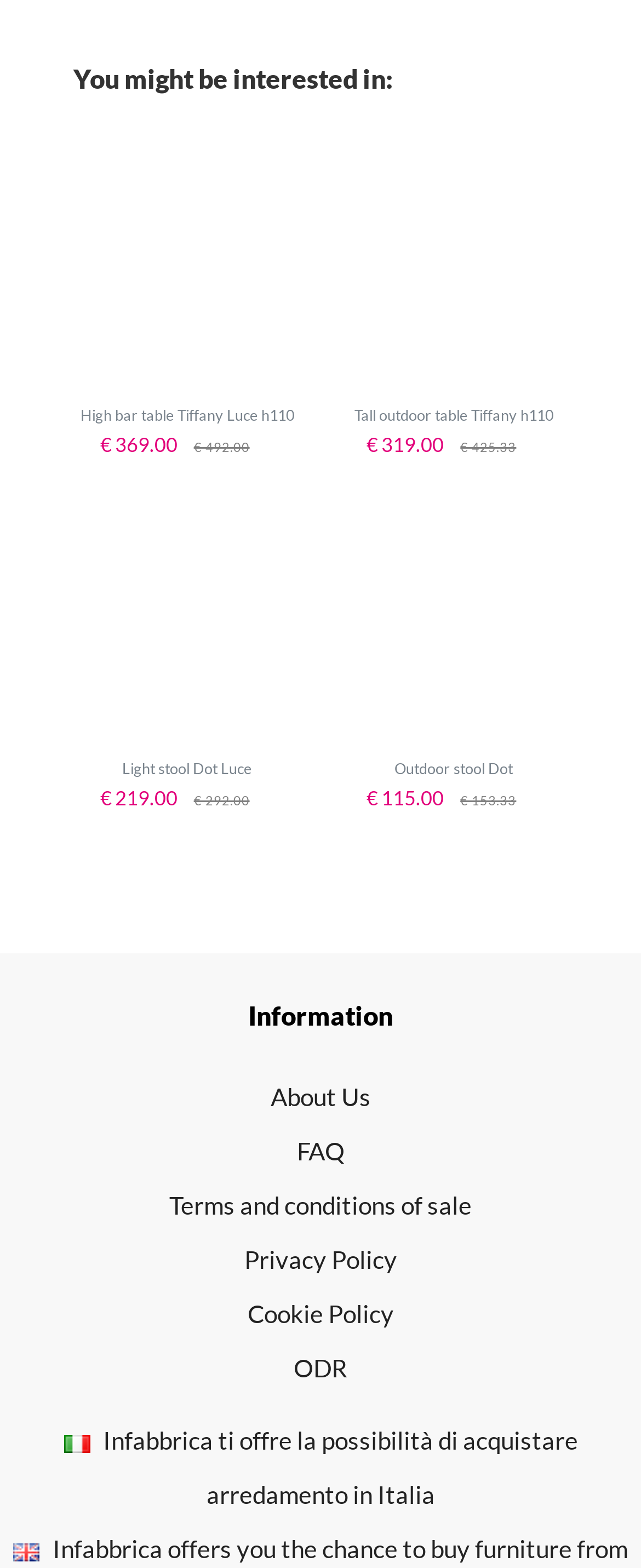Find the UI element described as: "About us" and predict its bounding box coordinates. Ensure the coordinates are four float numbers between 0 and 1, [left, top, right, bottom].

None